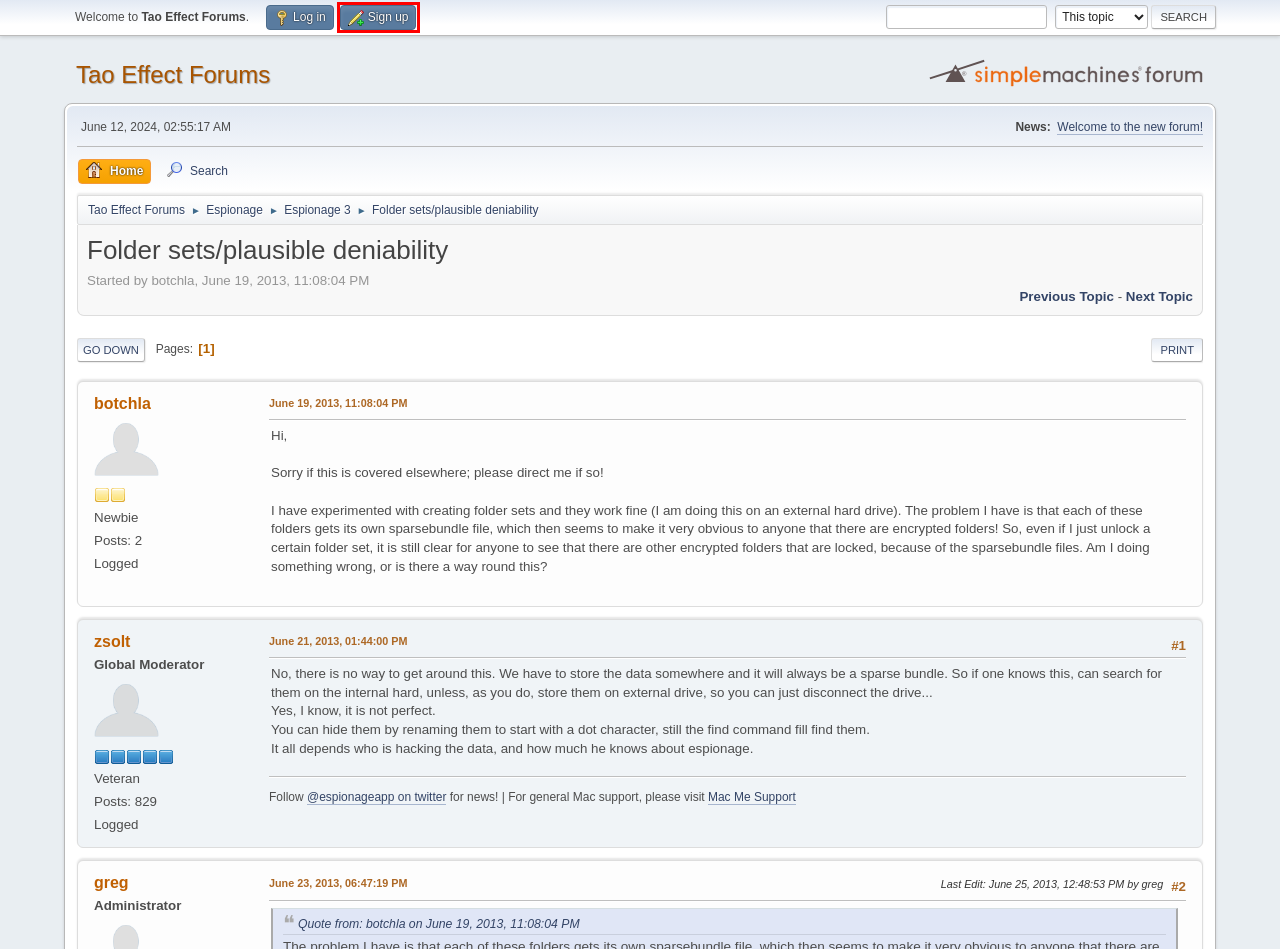A screenshot of a webpage is given, featuring a red bounding box around a UI element. Please choose the webpage description that best aligns with the new webpage after clicking the element in the bounding box. These are the descriptions:
A. Log in
B. Registration Agreement
C. Set Search Parameters
D. Cannot add folder
E. ANN: Moved to new forum software! Some links might be broken!
F. MacMe Support - Support Services for Apple Macintosh Users
G. Tao Effect Forums - Index
H. Profile of zsolt

B